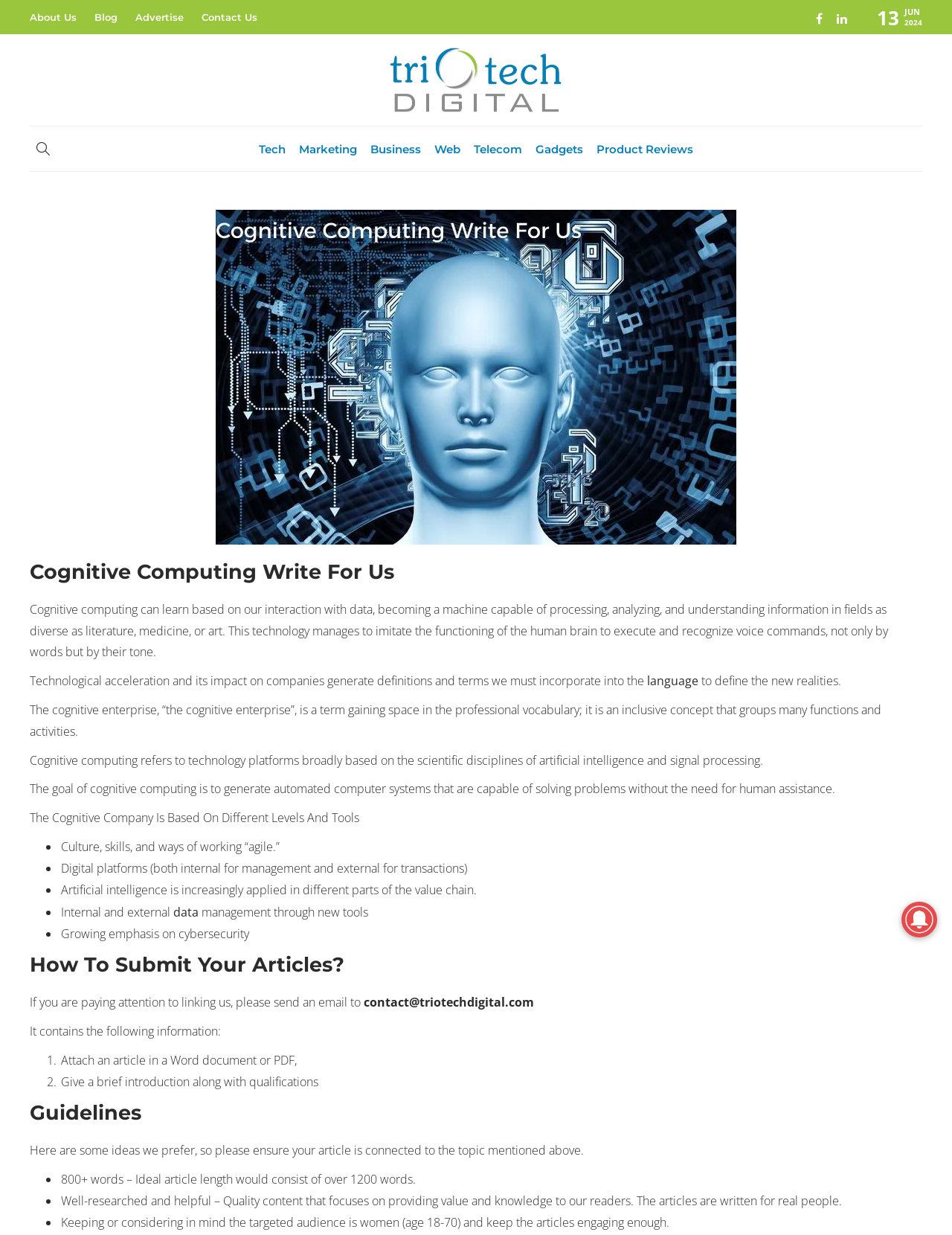What is the target audience for the articles?
Please provide a single word or phrase answer based on the image.

Women aged 18-70